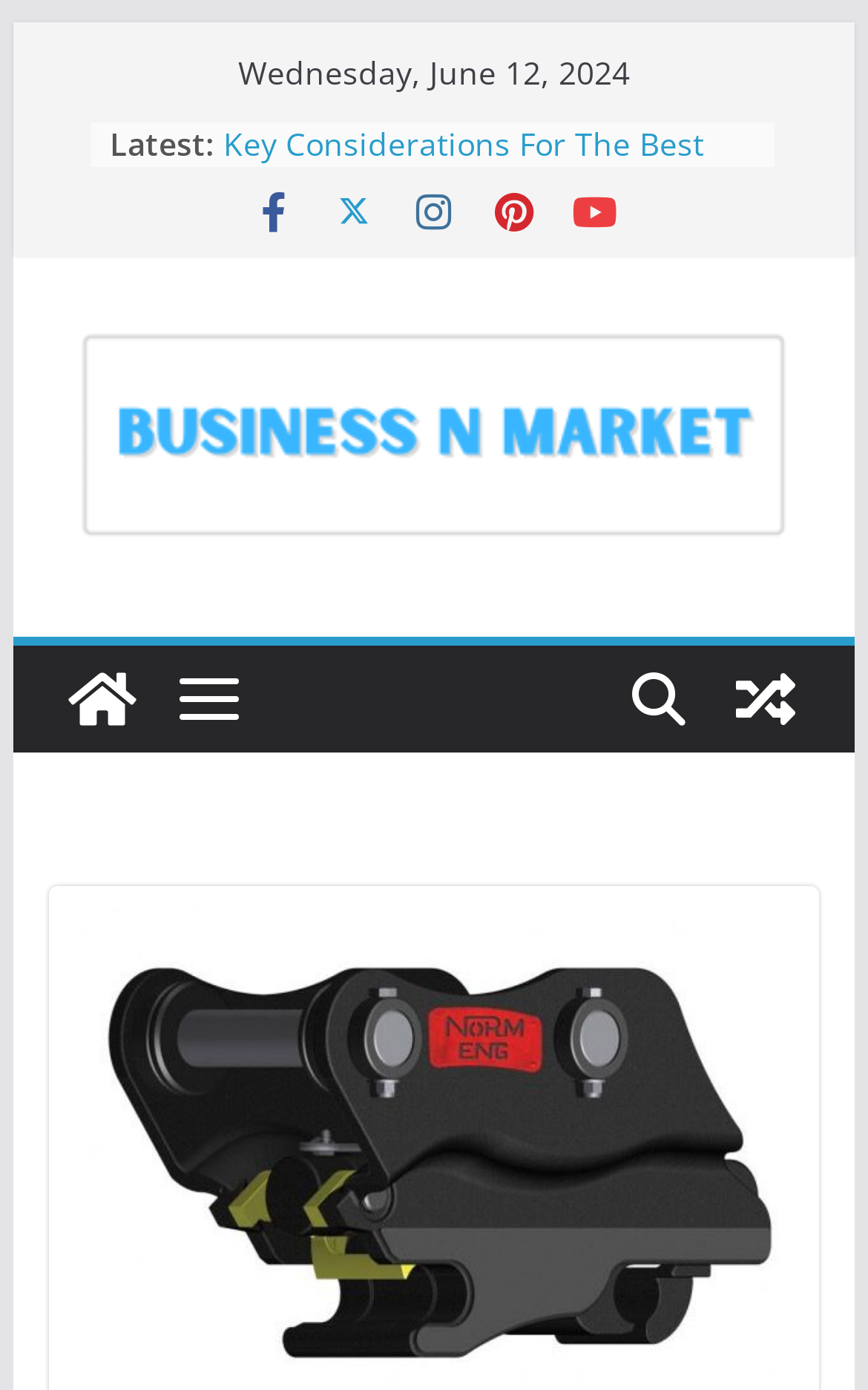Please locate the bounding box coordinates of the element that should be clicked to achieve the given instruction: "View a random post".

[0.821, 0.464, 0.944, 0.541]